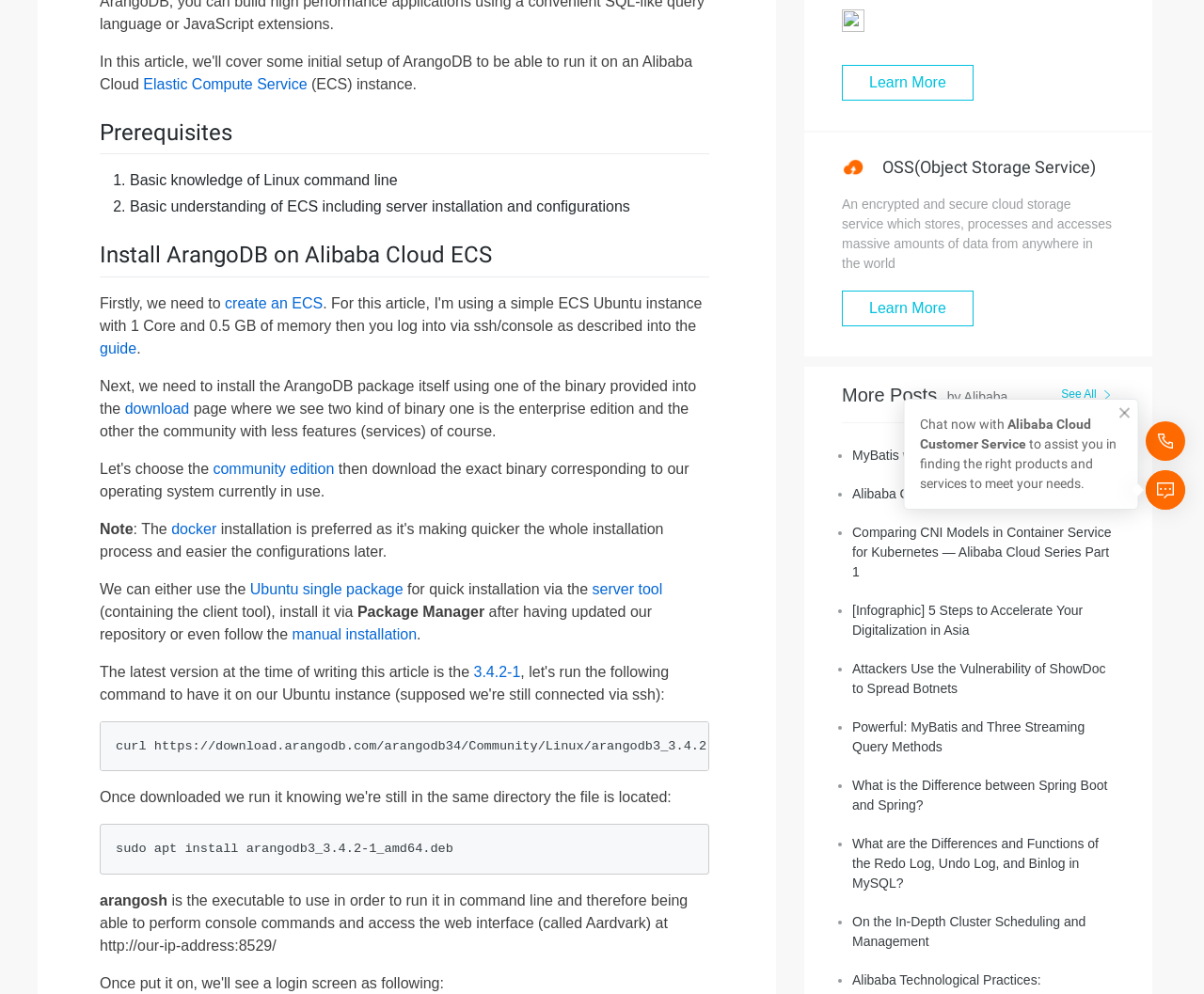Determine the bounding box coordinates of the UI element described by: "create an ECS".

[0.187, 0.297, 0.268, 0.313]